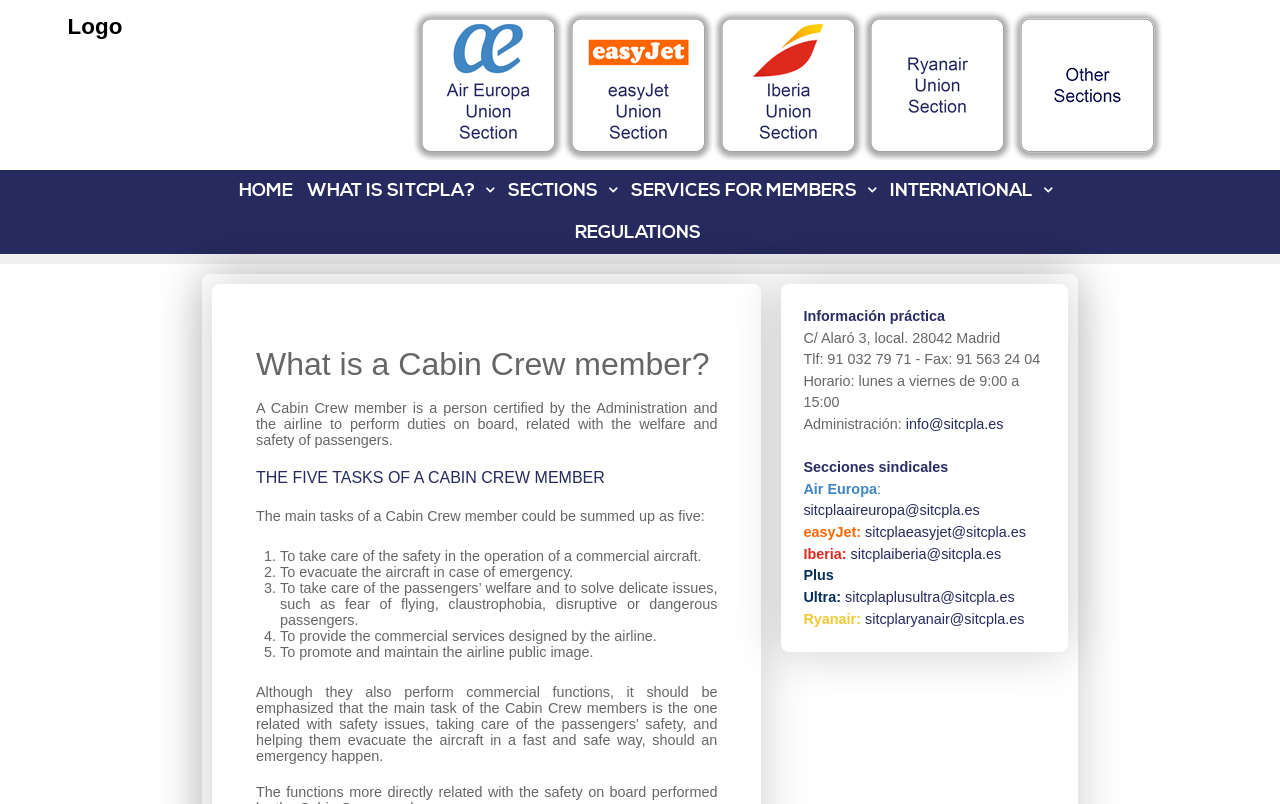Using the details in the image, give a detailed response to the question below:
What are the five tasks of a Cabin Crew member?

The webpage lists the five tasks of a Cabin Crew member as: 1) to take care of the safety in the operation of a commercial aircraft, 2) to evacuate the aircraft in case of emergency, 3) to take care of the passengers' welfare and to solve delicate issues, 4) to provide the commercial services designed by the airline, and 5) to promote and maintain the airline public image.